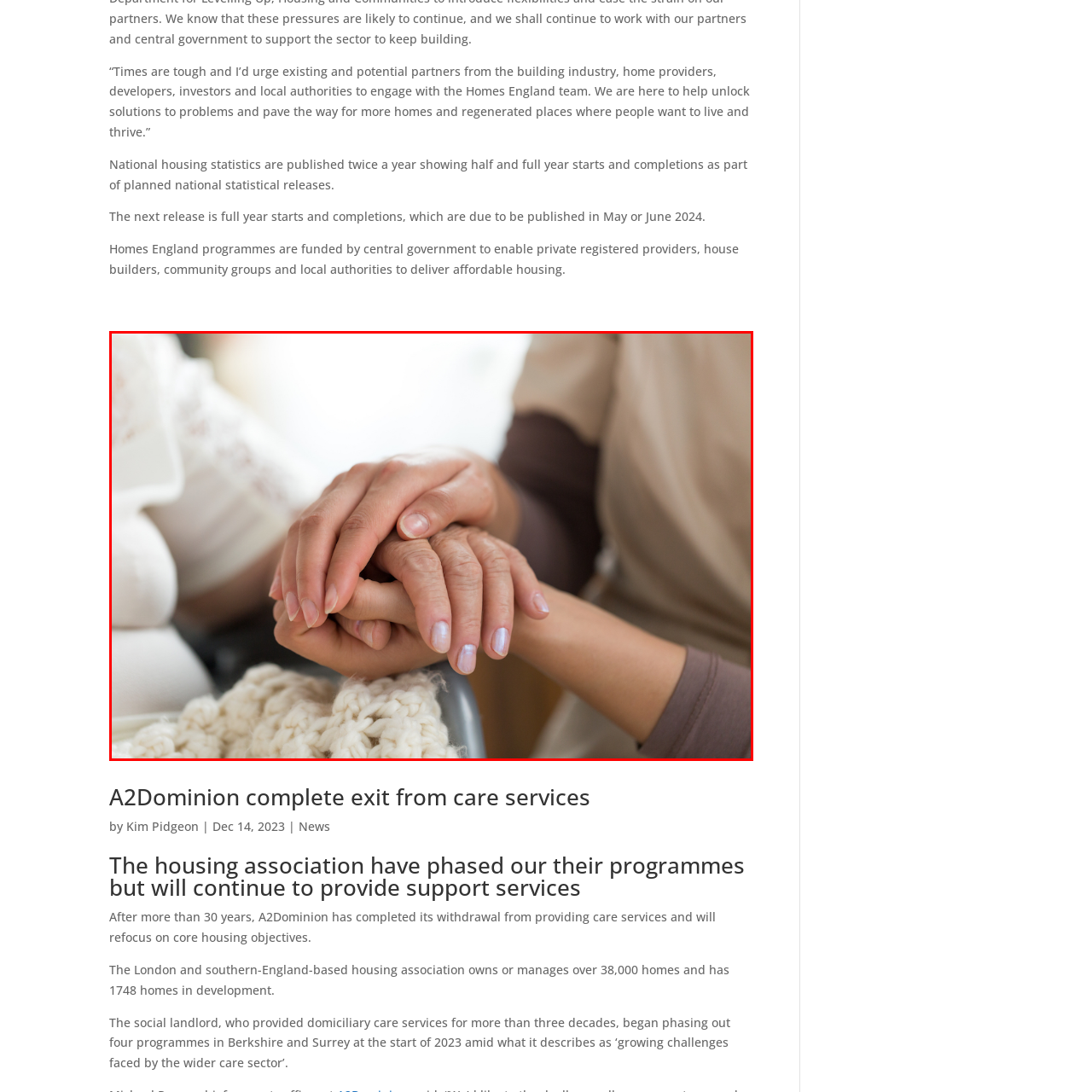Generate a thorough description of the part of the image enclosed by the red boundary.

The image beautifully captures a moment of connection between two individuals, emphasizing the compassionate care provided in a supportive environment. One hand, showing signs of age with gentle wrinkles, grasping the hand of a caregiver whose well-manicured nails reflect a touch of care and tenderness. This scene resonates with the recent announcement about A2Dominion's strategic shift, as they phase out their care services while continuing to focus on housing initiatives. Their commitment to delivering support, especially in light of the growing challenges in the care sector, reflects the essence of the bond portrayed in the image. This visual representation underscores the importance of both physical and emotional support amidst the complexities of caregiving and housing needs.